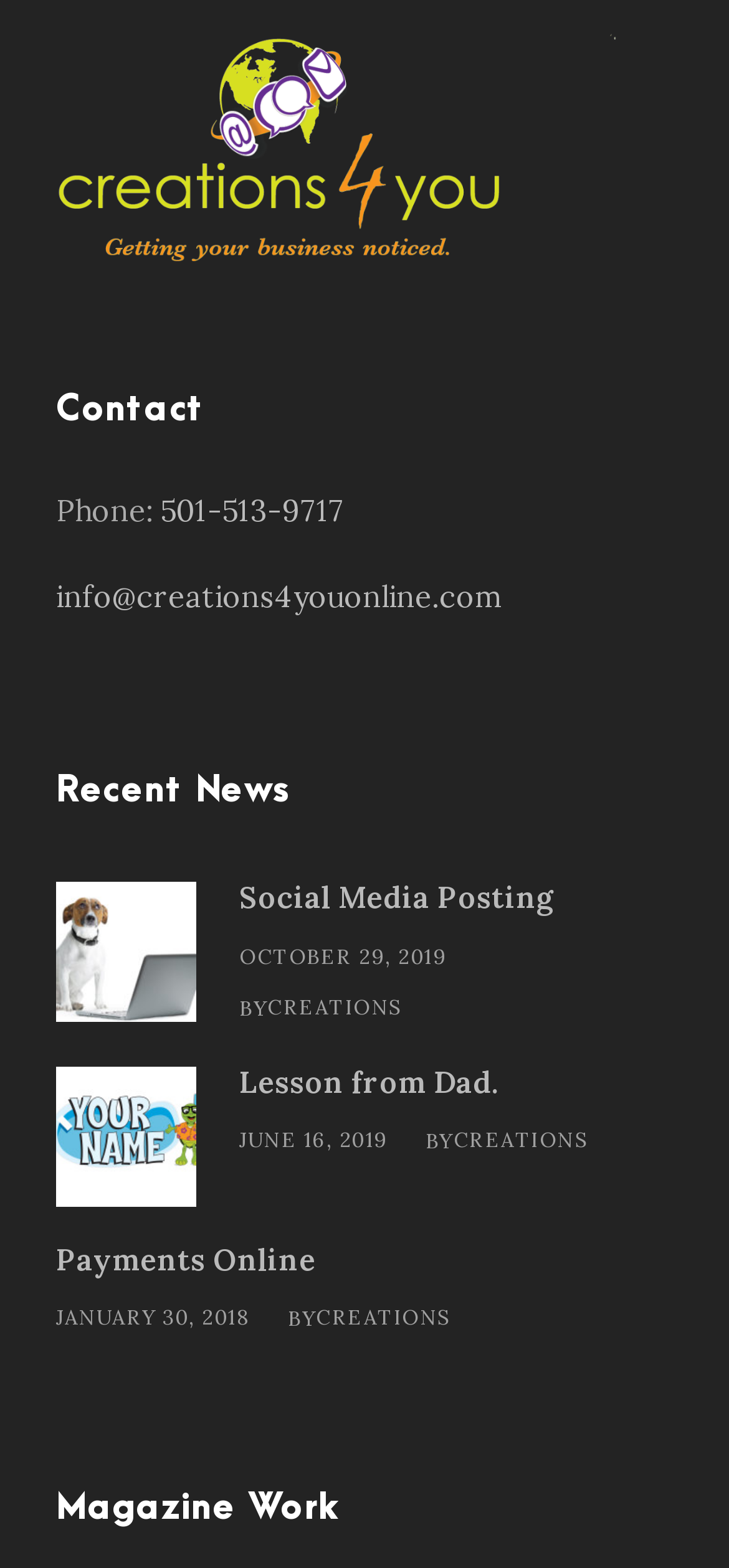Locate the coordinates of the bounding box for the clickable region that fulfills this instruction: "Call the phone number".

[0.221, 0.314, 0.472, 0.337]